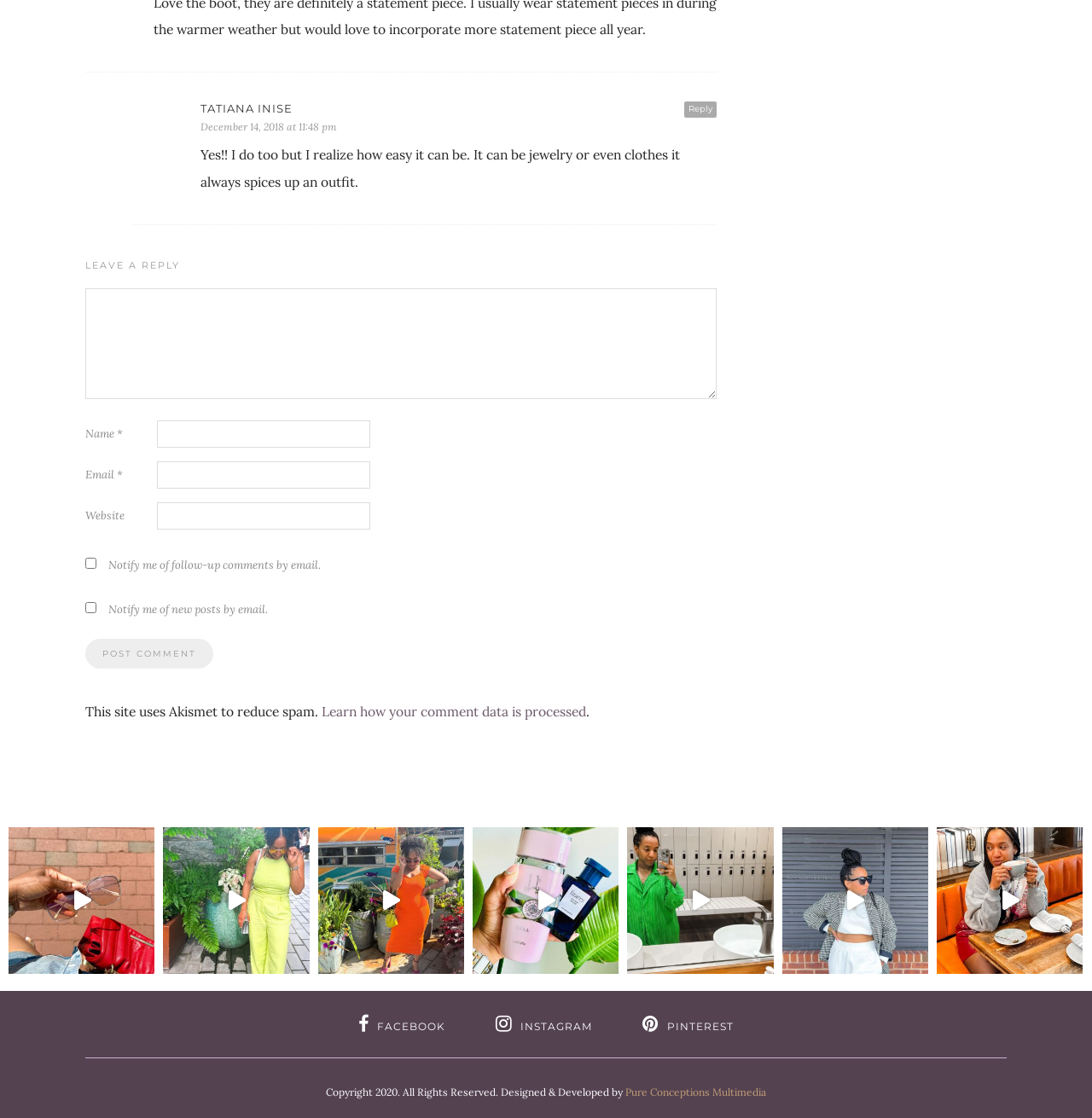Locate the bounding box coordinates of the area that needs to be clicked to fulfill the following instruction: "Follow Tatiana Inise". The coordinates should be in the format of four float numbers between 0 and 1, namely [left, top, right, bottom].

[0.184, 0.091, 0.656, 0.103]